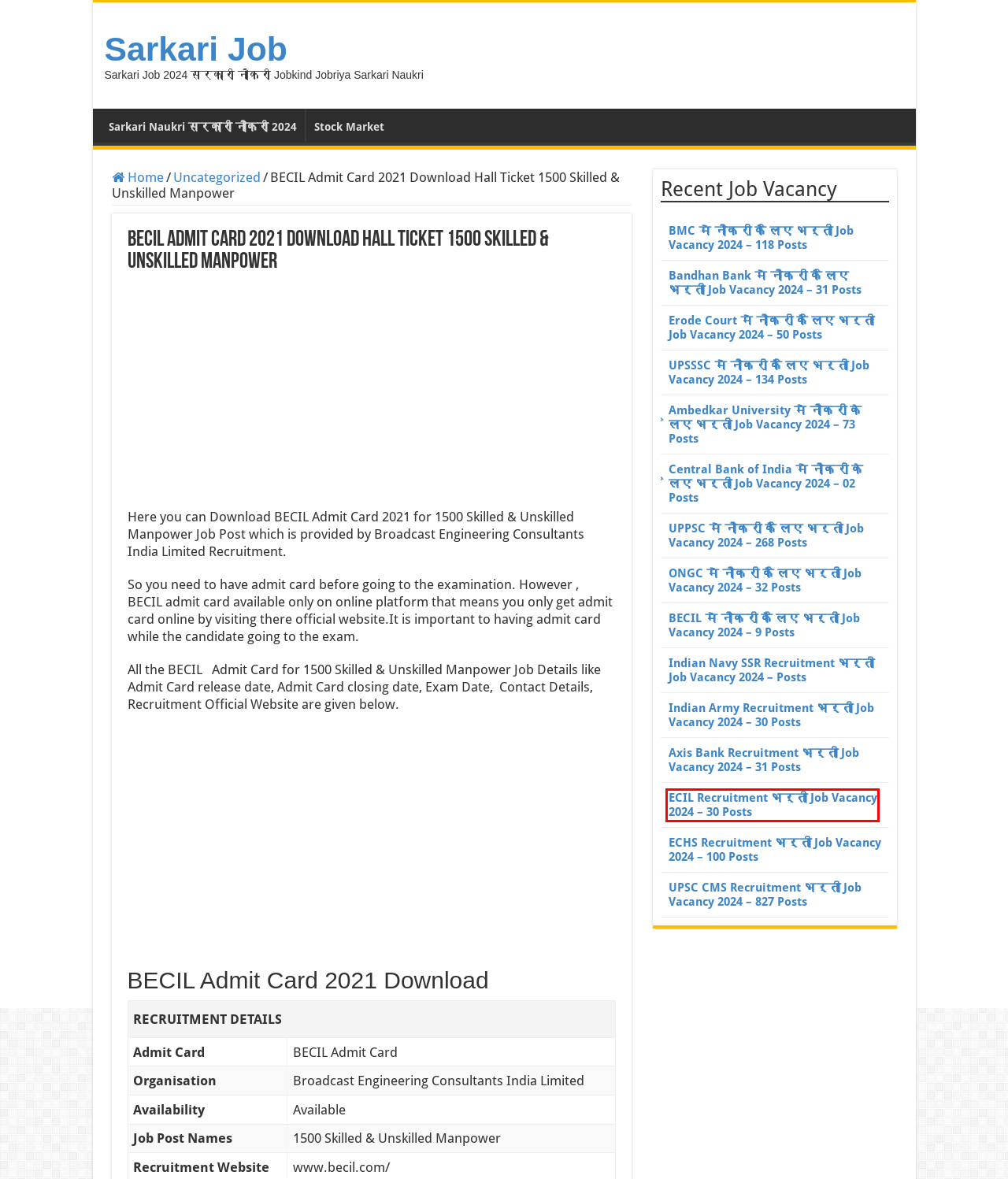A screenshot of a webpage is given, marked with a red bounding box around a UI element. Please select the most appropriate webpage description that fits the new page after clicking the highlighted element. Here are the candidates:
A. UPSC CMS Recruitment भर्ती Job Vacancy 2024 – 827 Posts – Sarkari Job
B. Indian Army Recruitment भर्ती Job Vacancy 2024 – 30 Posts – Sarkari Job
C. UPSSSC में नौकरी के लिए भर्ती Job Vacancy 2024 – 134 Posts – Sarkari Job
D. Bandhan Bank में नौकरी के लिए भर्ती Job Vacancy 2024 – 31 Posts – Sarkari Job
E. Erode Court में नौकरी के लिए भर्ती Job Vacancy 2024 – 50 Posts – Sarkari Job
F. Indian Navy SSR Recruitment भर्ती Job Vacancy 2024 – Posts – Sarkari Job
G. Ambedkar University में नौकरी के लिए भर्ती Job Vacancy 2024 – 73 Posts – Sarkari Job
H. ECIL Recruitment भर्ती Job Vacancy 2024 – 30 Posts – Sarkari Job

H